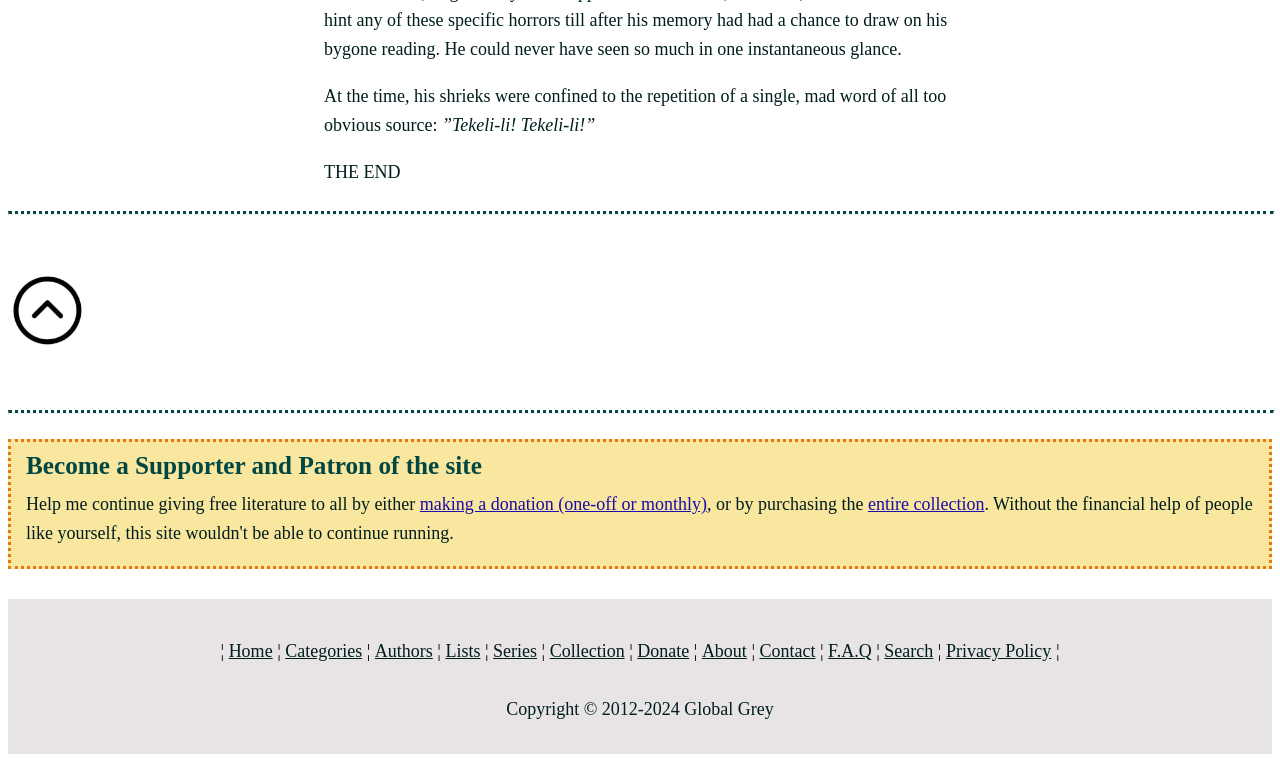Please predict the bounding box coordinates of the element's region where a click is necessary to complete the following instruction: "Become a supporter and patron of the site". The coordinates should be represented by four float numbers between 0 and 1, i.e., [left, top, right, bottom].

[0.02, 0.594, 0.98, 0.631]